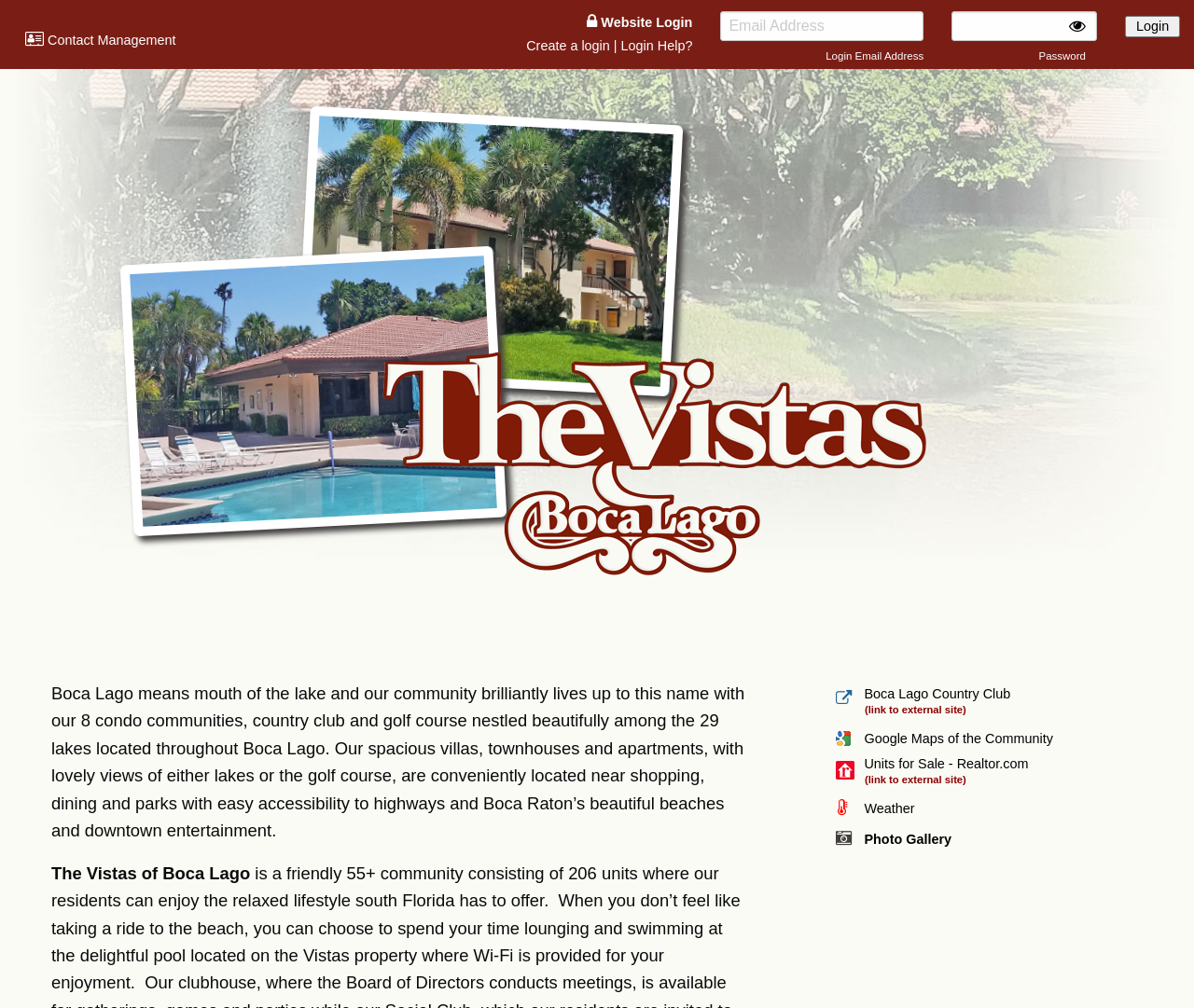What is the theme of the community described on this webpage?
Using the image as a reference, deliver a detailed and thorough answer to the question.

The webpage mentions '29 lakes located throughout Boca Lago' and 'country club and golf course', indicating that the community is centered around these natural features. The text also describes the villas, townhouses, and apartments as having 'lovely views of either lakes or the golf course', further emphasizing the importance of these themes in the community.